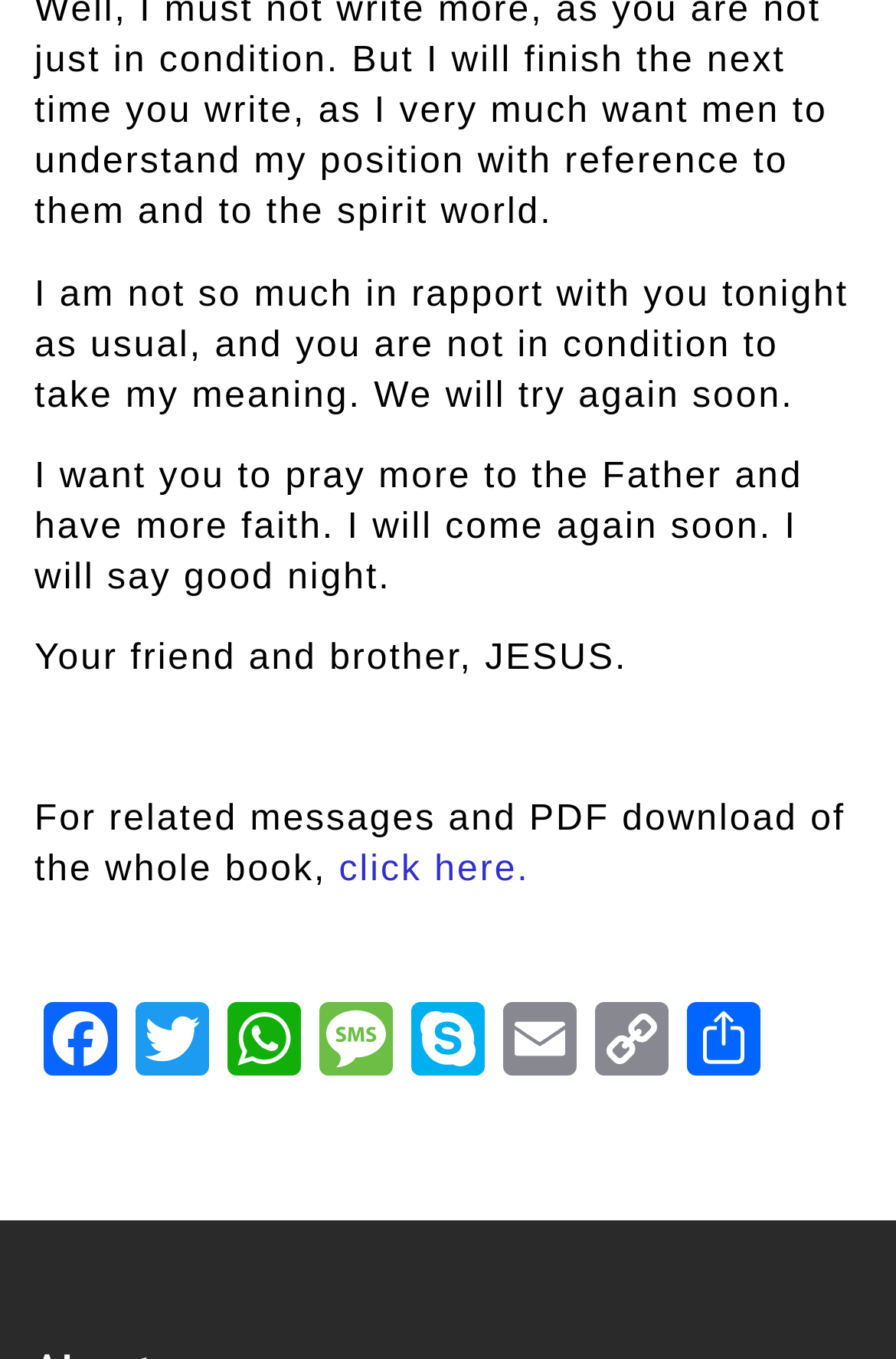How many social media links are available?
Refer to the image and answer the question using a single word or phrase.

7